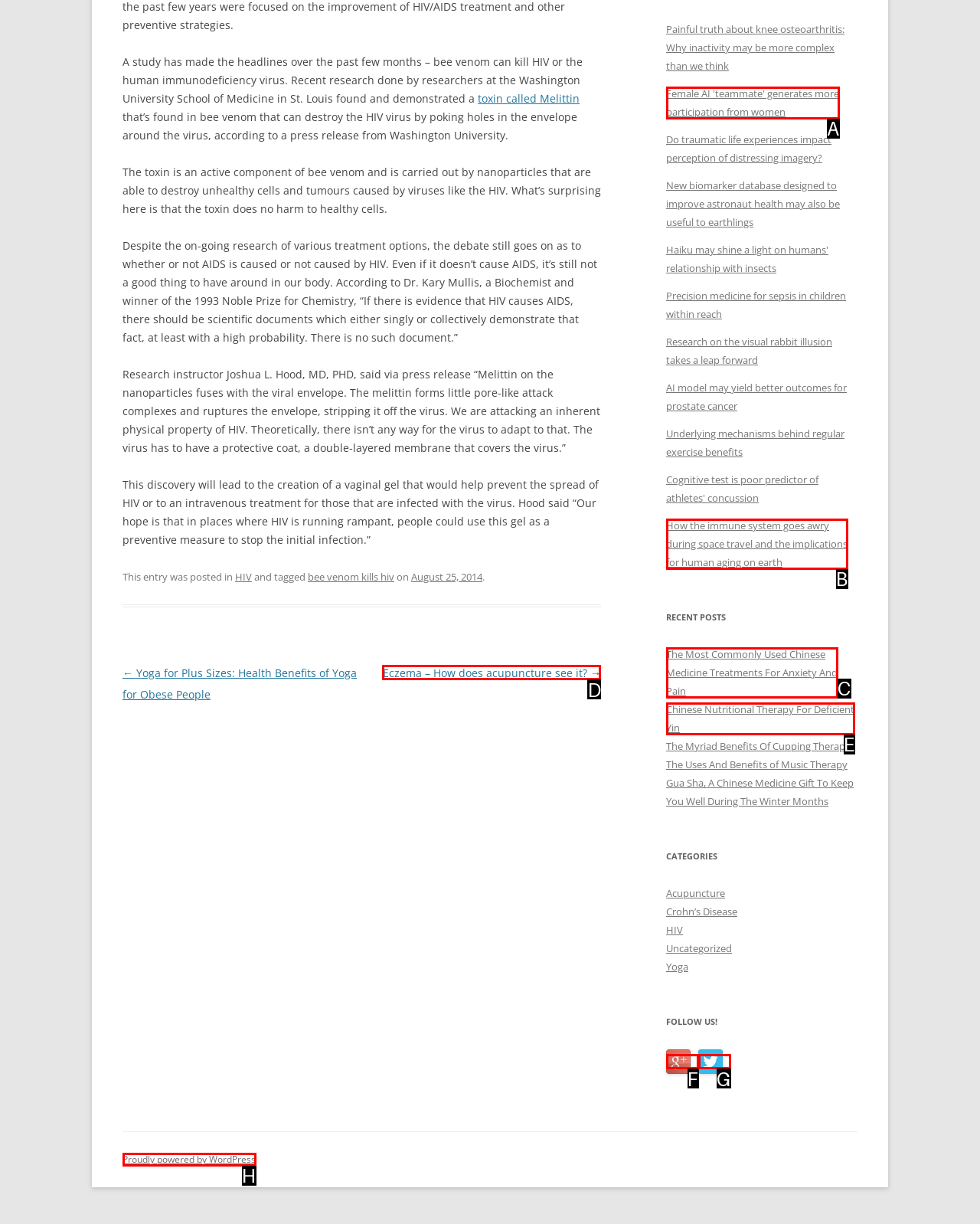Looking at the description: alt="Logo The Niche Guru", identify which option is the best match and respond directly with the letter of that option.

None